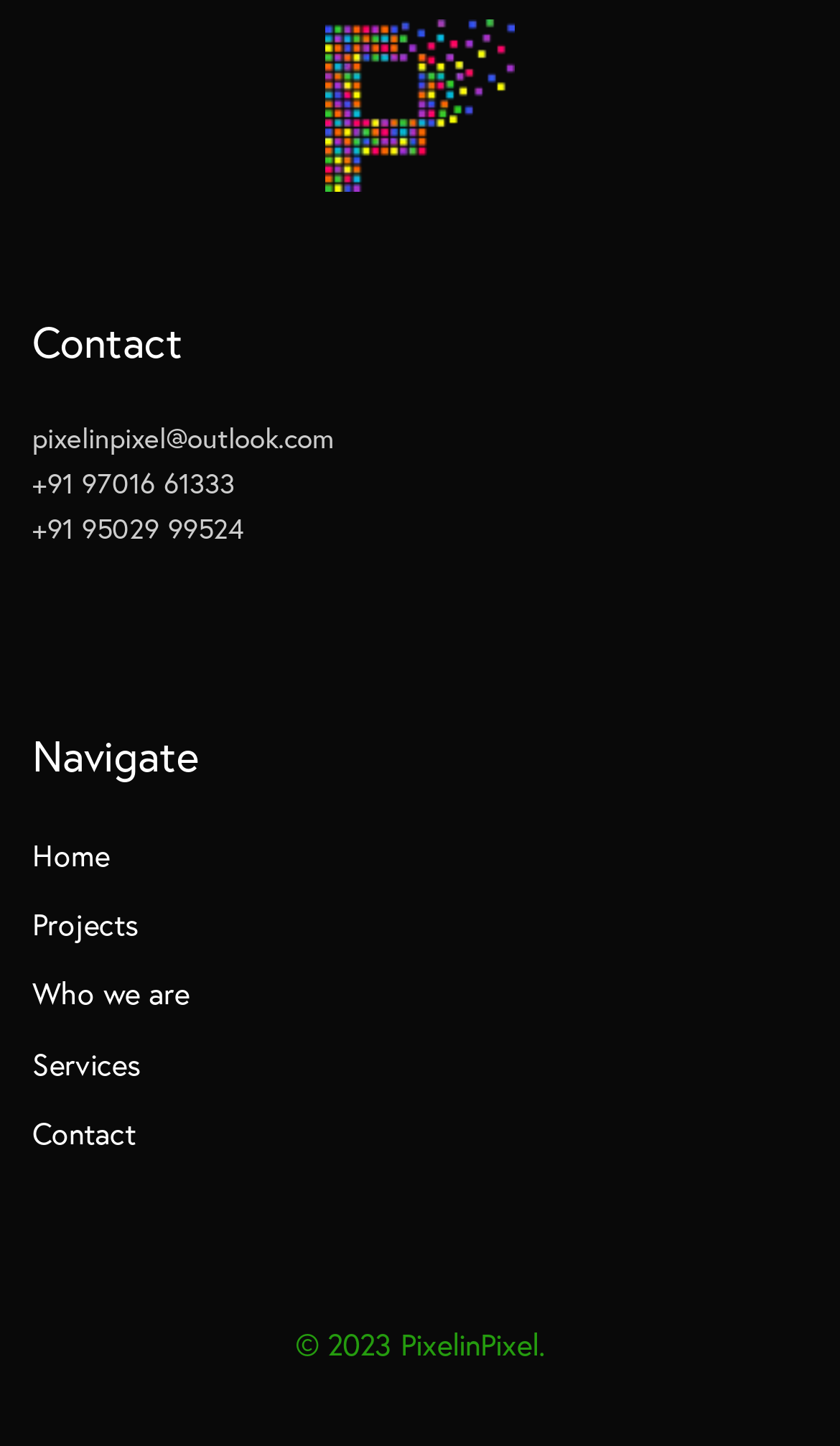Find the bounding box coordinates for the HTML element described in this sentence: "Projects". Provide the coordinates as four float numbers between 0 and 1, in the format [left, top, right, bottom].

[0.038, 0.625, 0.164, 0.653]